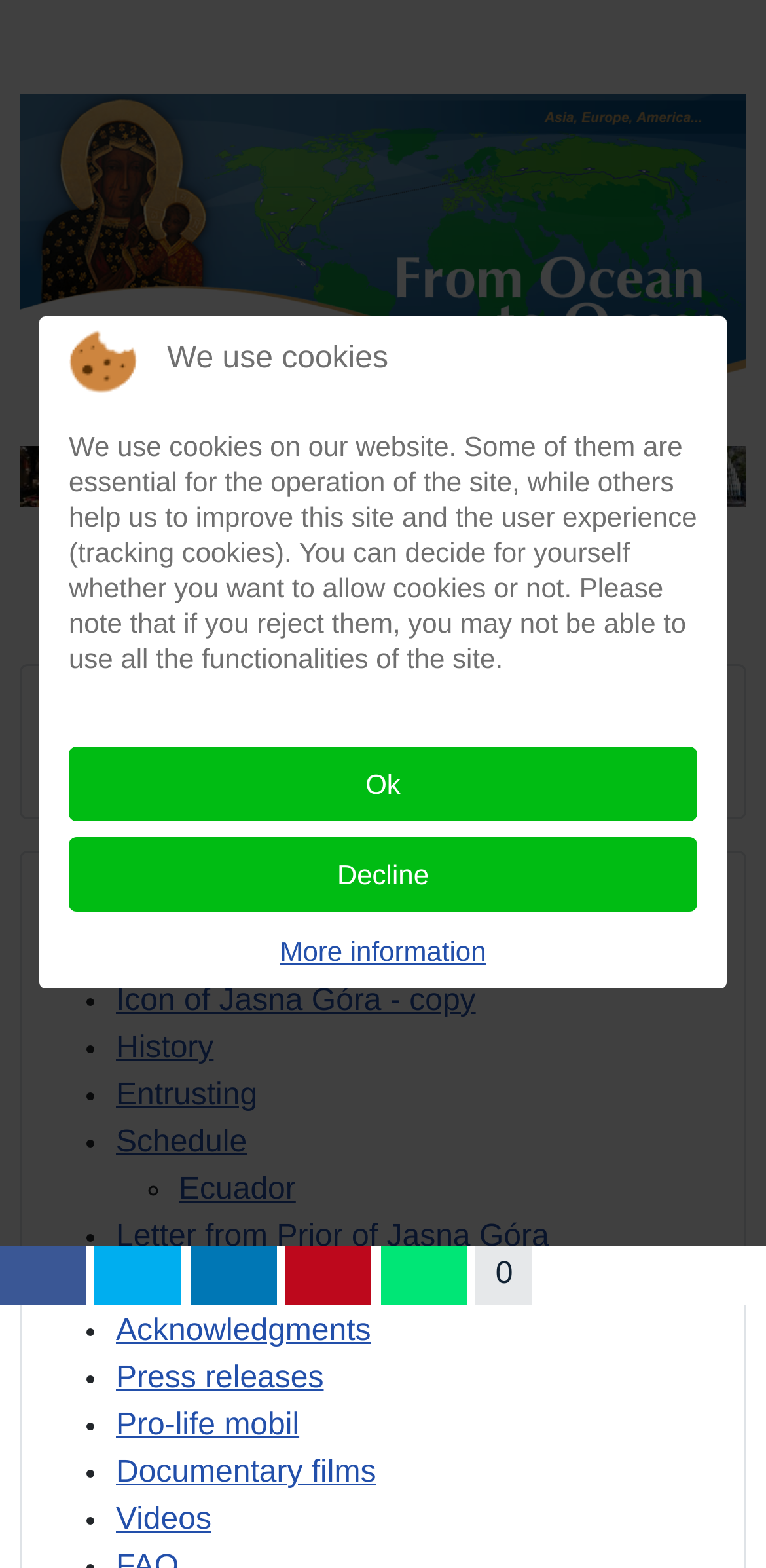Locate the bounding box coordinates of the area that needs to be clicked to fulfill the following instruction: "Back to Top". The coordinates should be in the format of four float numbers between 0 and 1, namely [left, top, right, bottom].

[0.877, 0.723, 0.974, 0.776]